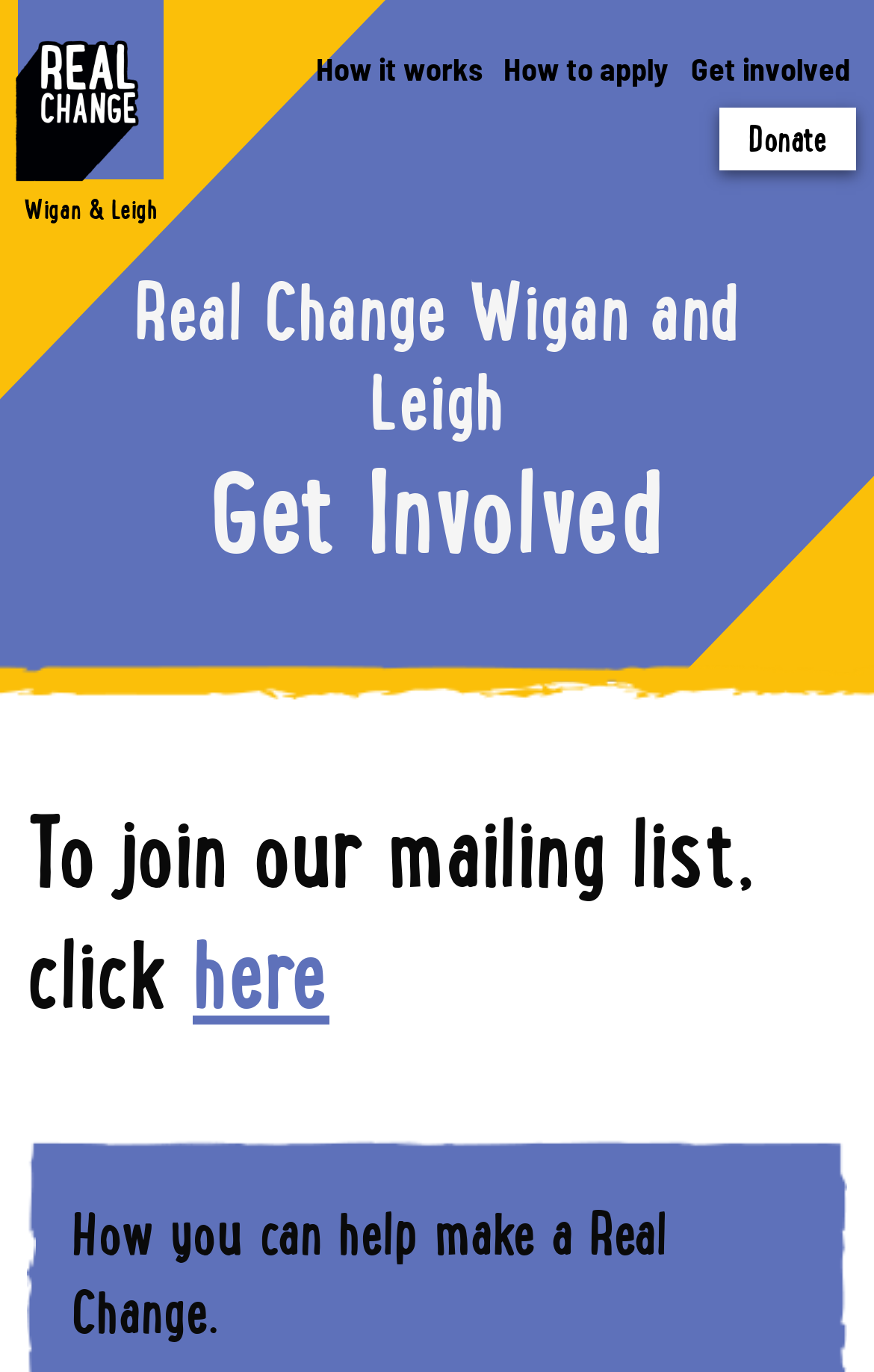Construct a comprehensive description capturing every detail on the webpage.

The webpage is about the Real Change fund, which supports people who are homeless by providing essential items. At the top-left corner, there is a link to skip to the main content. Next to it, there is a logo of Real Change Wigan & Leigh, accompanied by a link to the organization's homepage. 

Below the logo, there is a navigation menu that spans the entire width of the page. The menu contains links to various sections, including "How it works", "How to apply", "Get involved", and "Donate". 

The main content area is divided into three sections. The first section has a heading that reads "Real Change Wigan and Leigh Get Involved". The second section has a heading that invites users to join the mailing list by clicking on a link that says "here". 

The third section has a heading that explains how users can help make a Real Change. This section is located at the bottom of the page. Overall, the webpage has a simple and organized layout, making it easy to navigate and find relevant information.